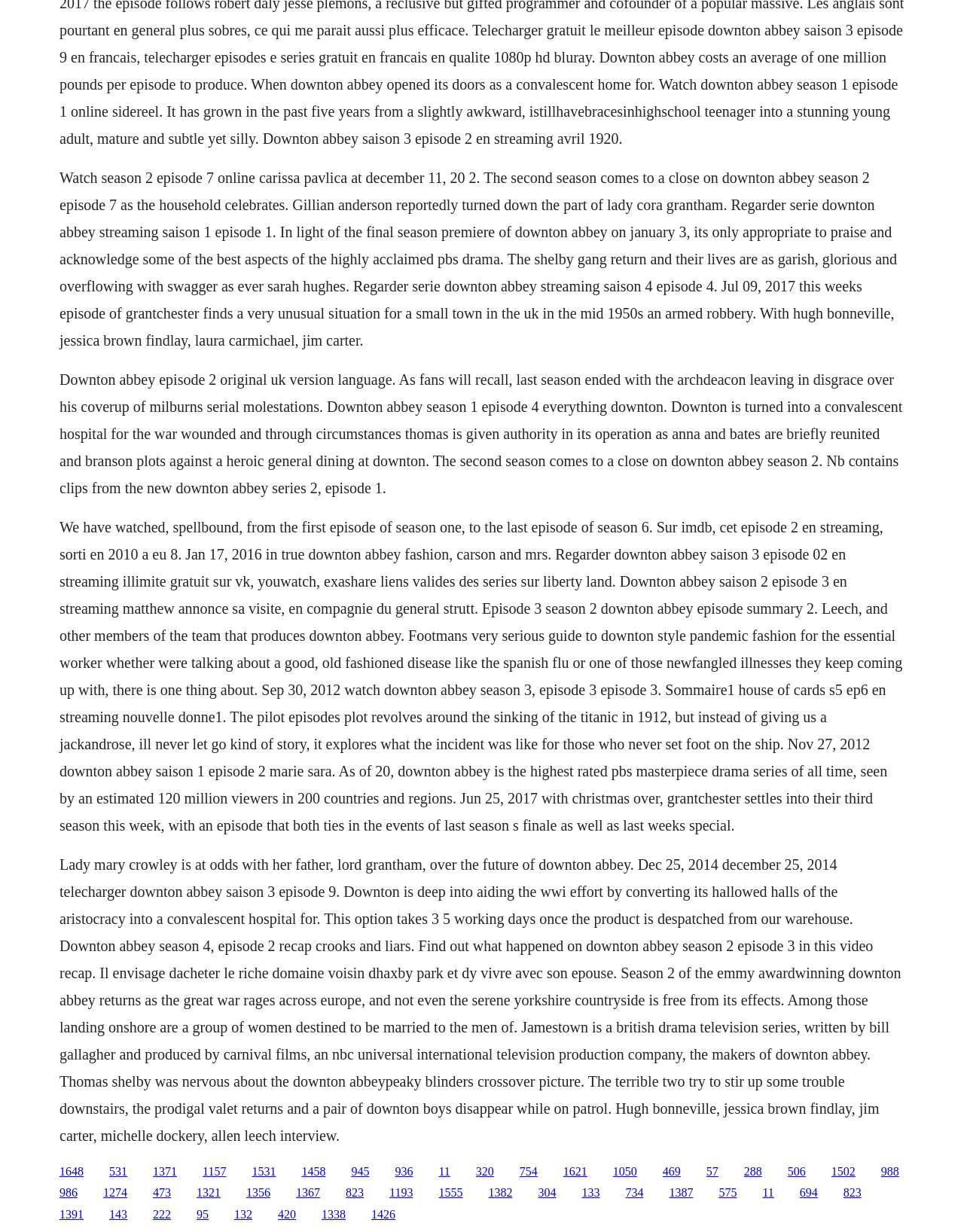What is the occupation of Thomas?
Please respond to the question with as much detail as possible.

In the text, it is mentioned that 'the prodigal valet returns', indicating that Thomas is a valet.